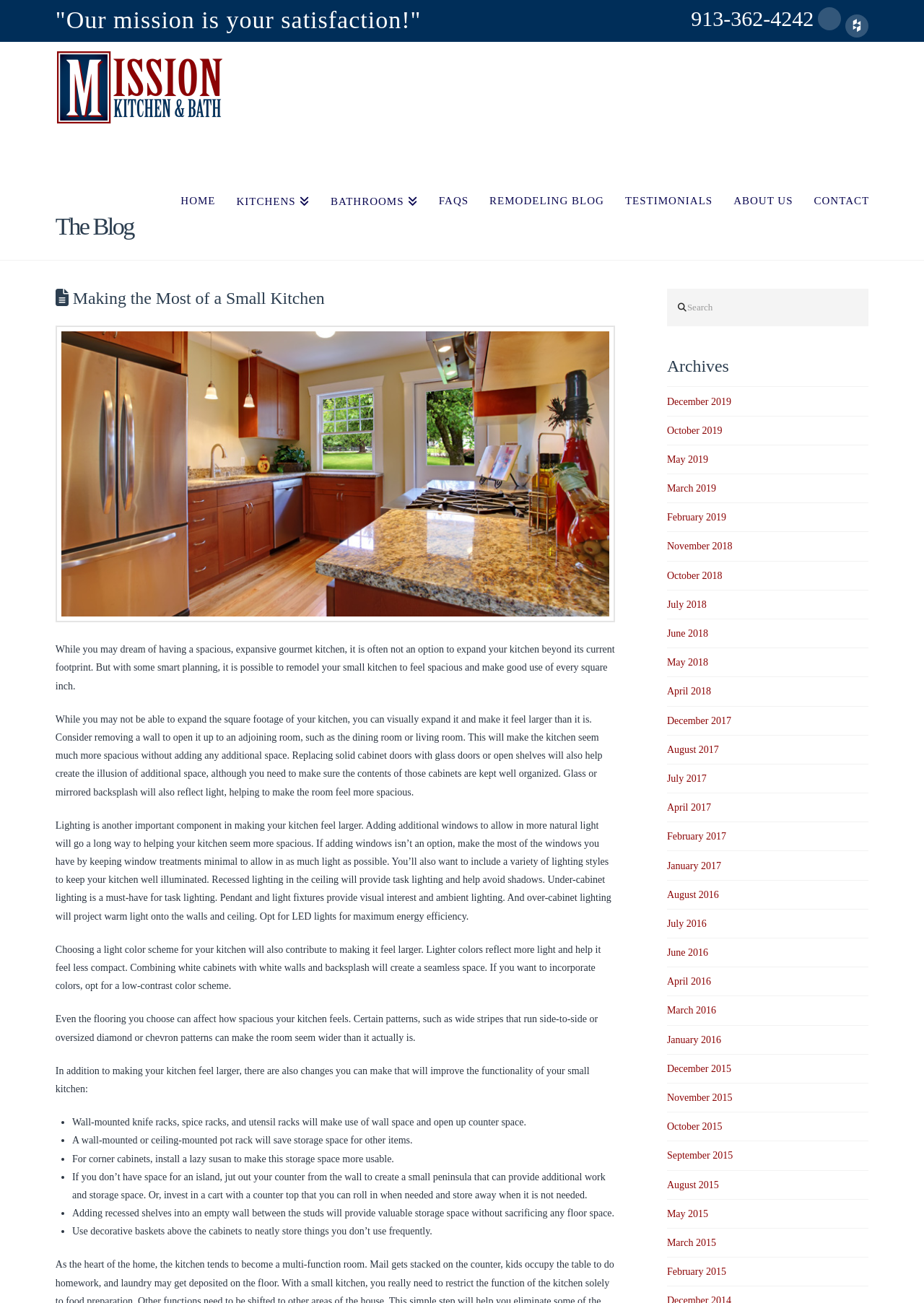Please determine the bounding box coordinates of the element's region to click for the following instruction: "Call the phone number".

[0.748, 0.005, 0.881, 0.023]